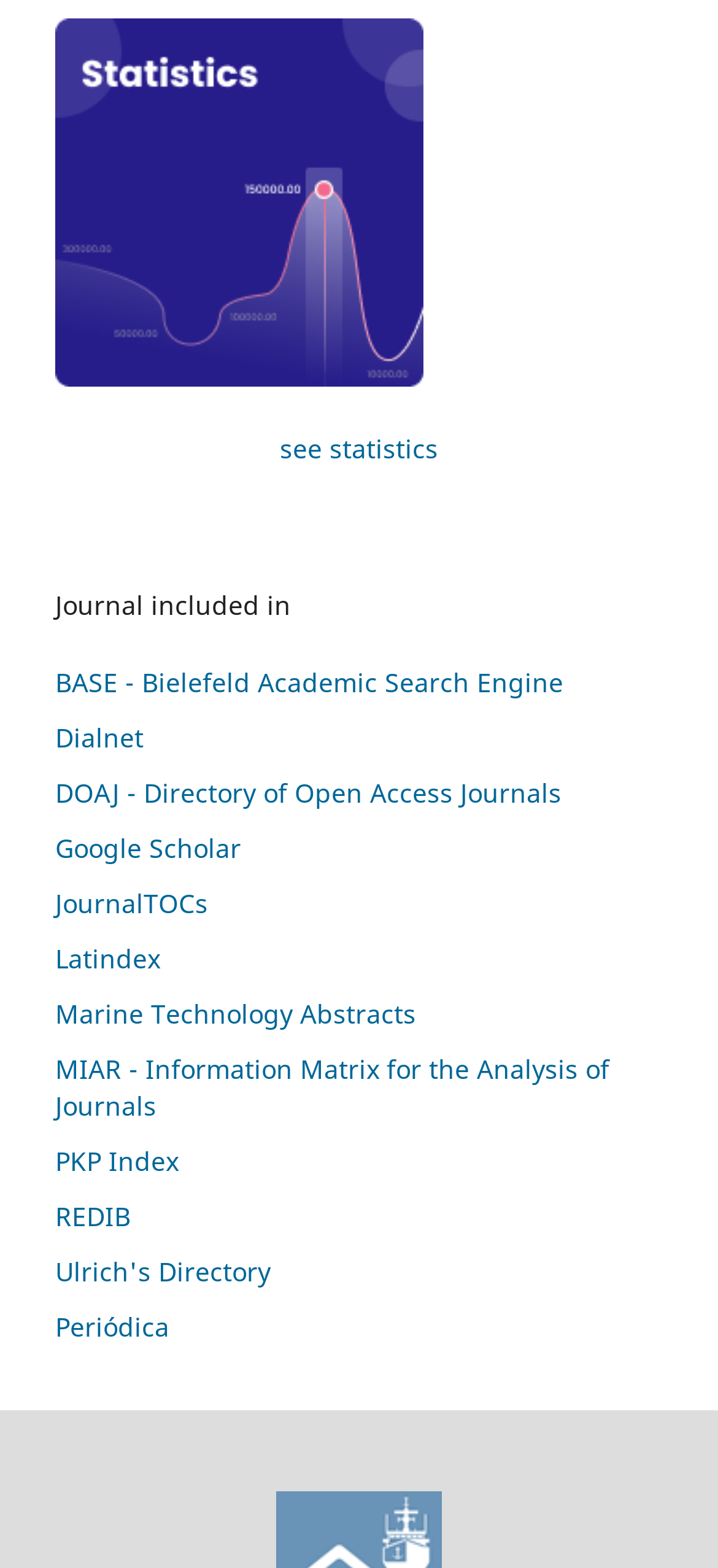Point out the bounding box coordinates of the section to click in order to follow this instruction: "explore 'JournalTOCs'".

[0.077, 0.565, 0.29, 0.587]